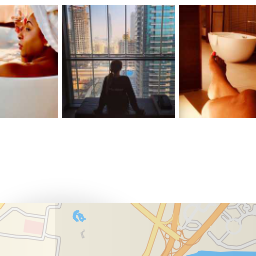Can you give a comprehensive explanation to the question given the content of the image?
Is the bathtub in the rightmost image stylish?

The rightmost photo presents a close-up of a foot resting beside a stylish bathtub, which suggests that the bathtub is indeed stylish and inviting.